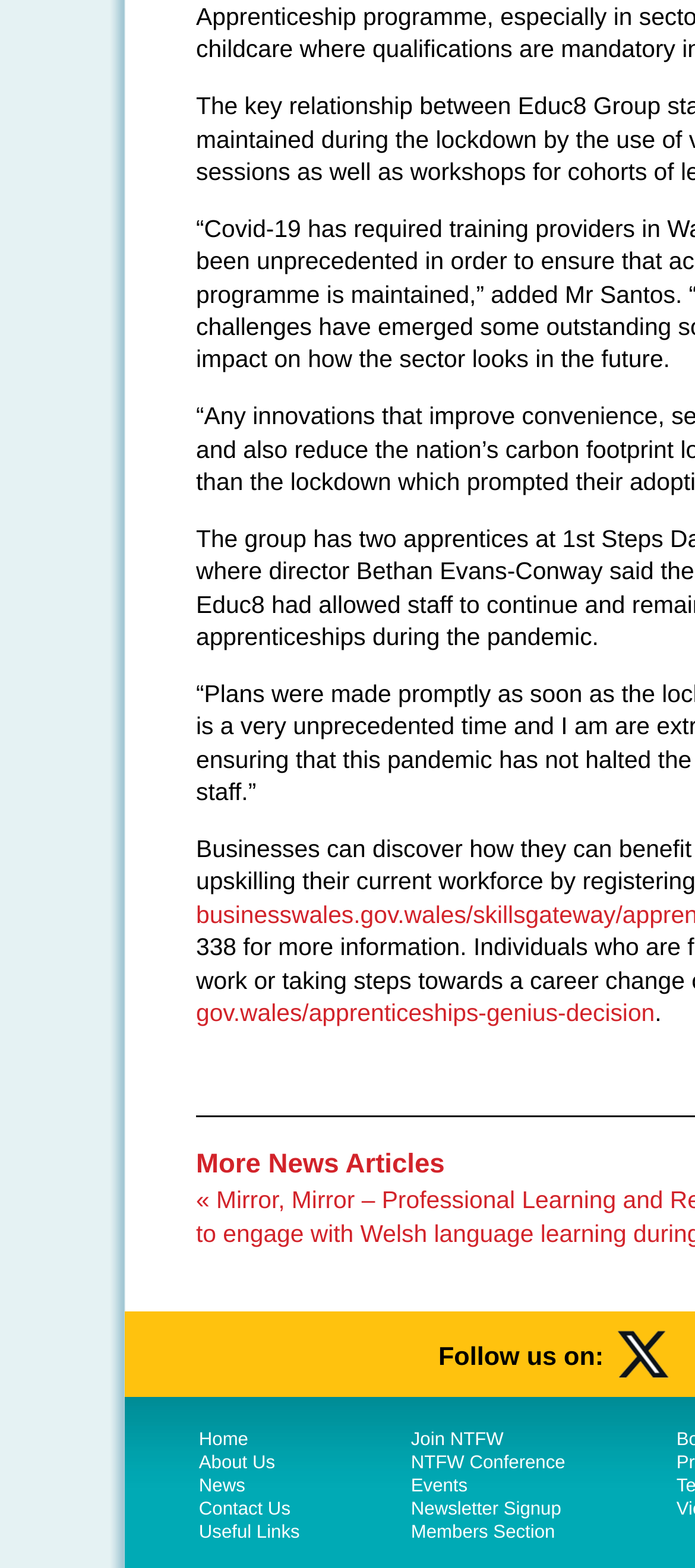What is the social media platform shown?
Please provide a comprehensive and detailed answer to the question.

The social media platform shown is Twitter, which can be inferred from the image element with the description 'Twitter' and its bounding box coordinates [0.887, 0.848, 0.964, 0.88] within the DescriptionListDetail element.